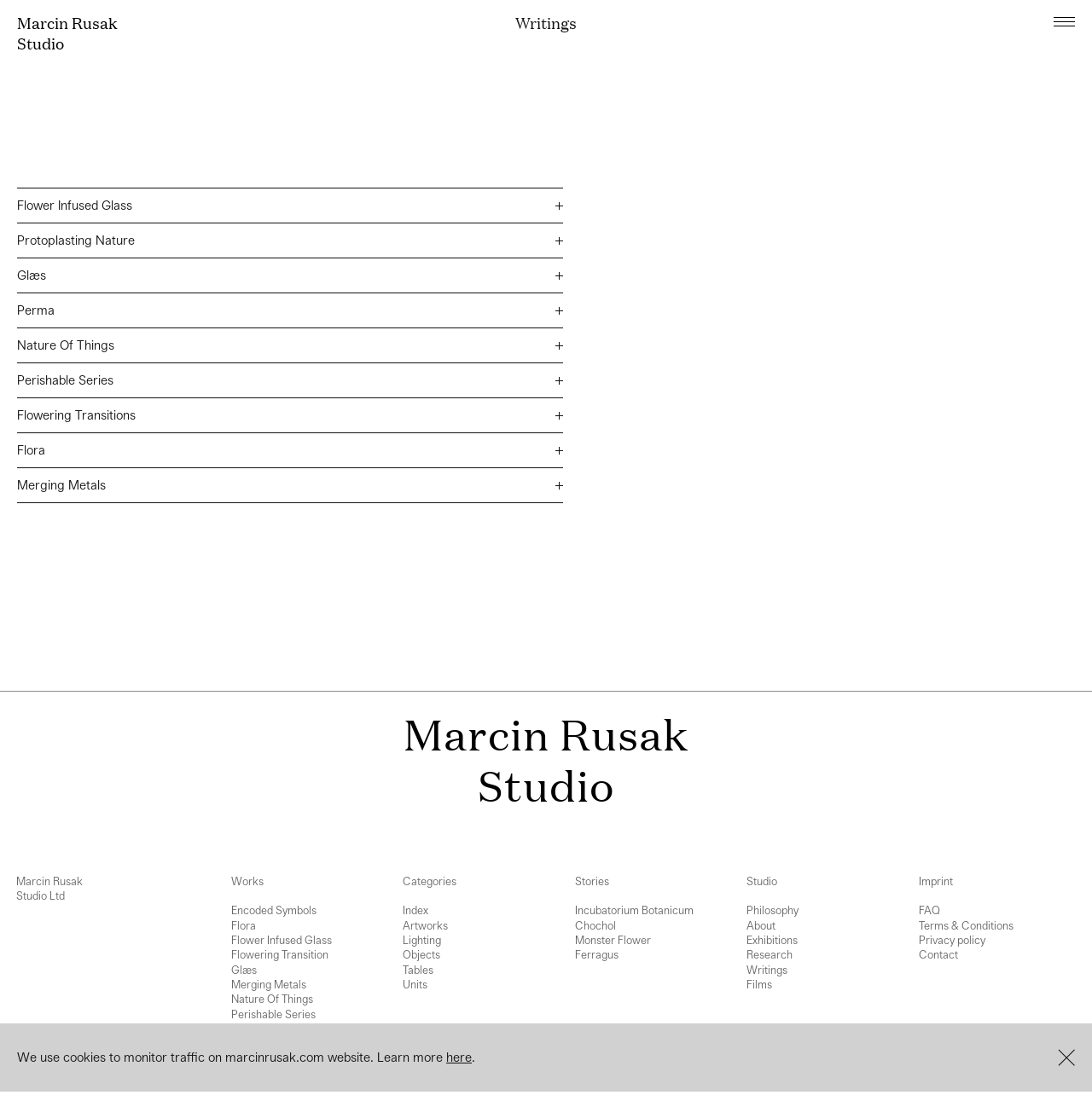Find and specify the bounding box coordinates that correspond to the clickable region for the instruction: "read about Flower Infused Glass".

[0.117, 0.204, 0.223, 0.228]